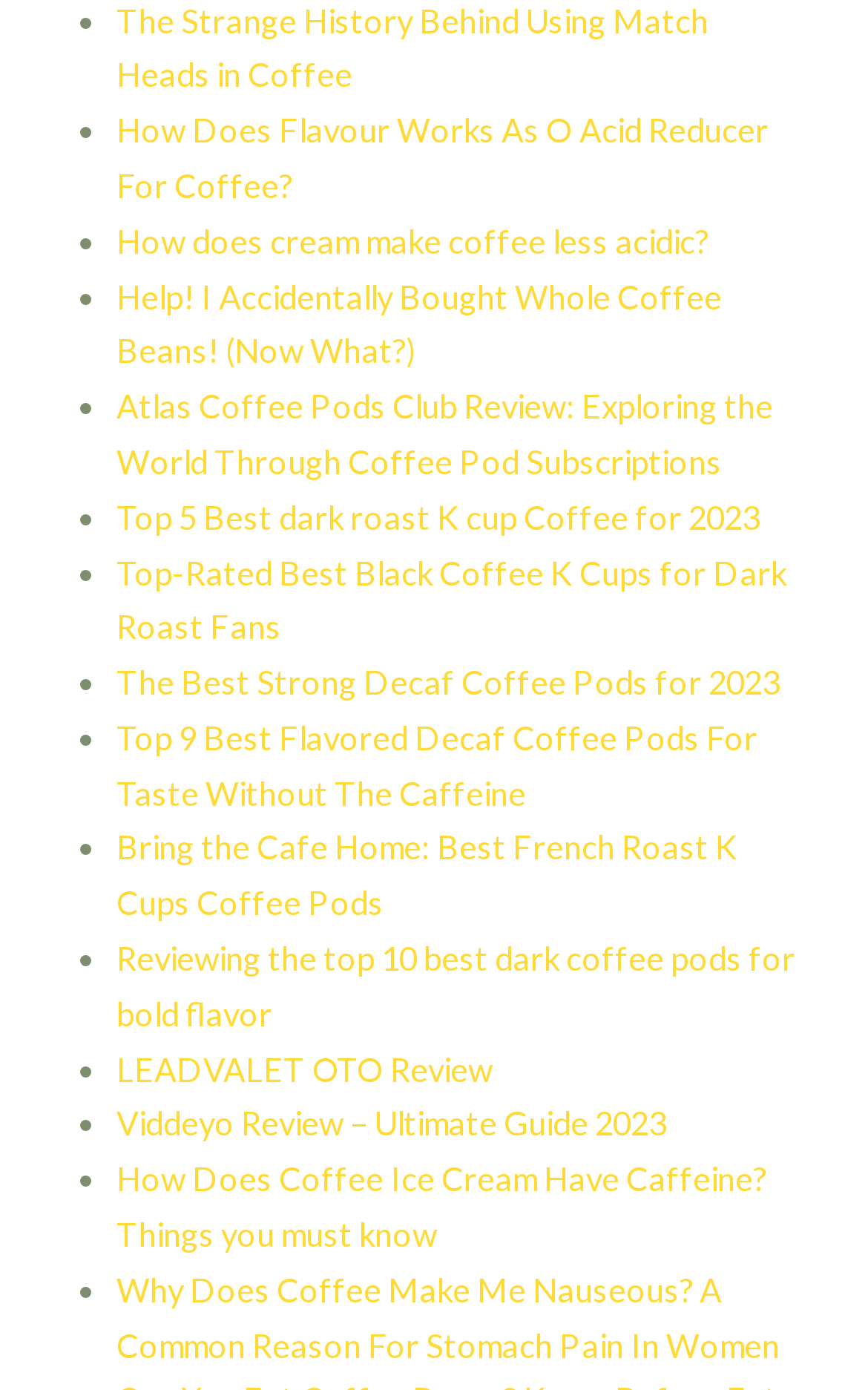Provide the bounding box coordinates of the section that needs to be clicked to accomplish the following instruction: "Visit NexGlobal's Facebook page."

None